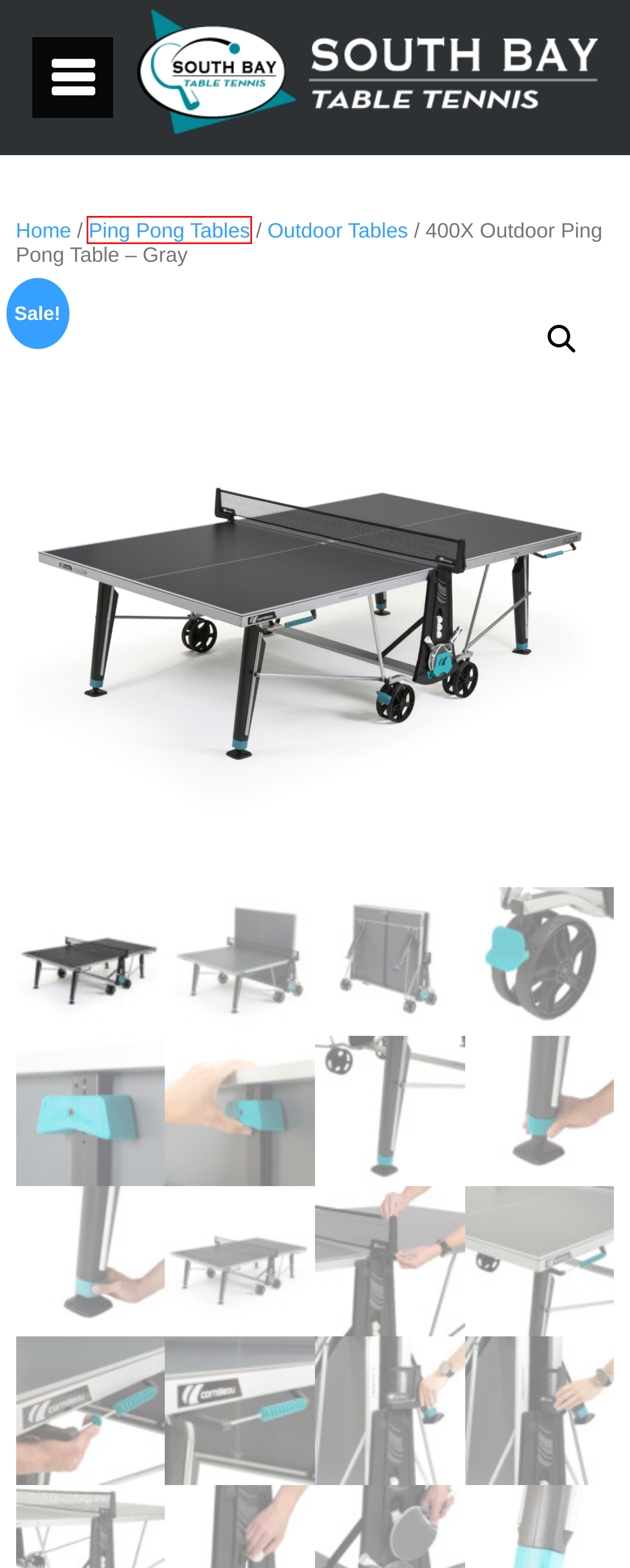You are given a screenshot depicting a webpage with a red bounding box around a UI element. Select the description that best corresponds to the new webpage after clicking the selected element. Here are the choices:
A. International Table Tennis Federation - Home of Table Tennis
B. Ping Pong Tables - SOUTH BAY TABLE TENNIS
C. HOME - SOUTH BAY TABLE TENNIS
D. Online Store - SOUTH BAY TABLE TENNIS
E. Stiga - SOUTH BAY TABLE TENNIS
F. Cornilleau - SOUTH BAY TABLE TENNIS
G. joola - SOUTH BAY TABLE TENNIS
H. Outdoor Tables - SOUTH BAY TABLE TENNIS

B